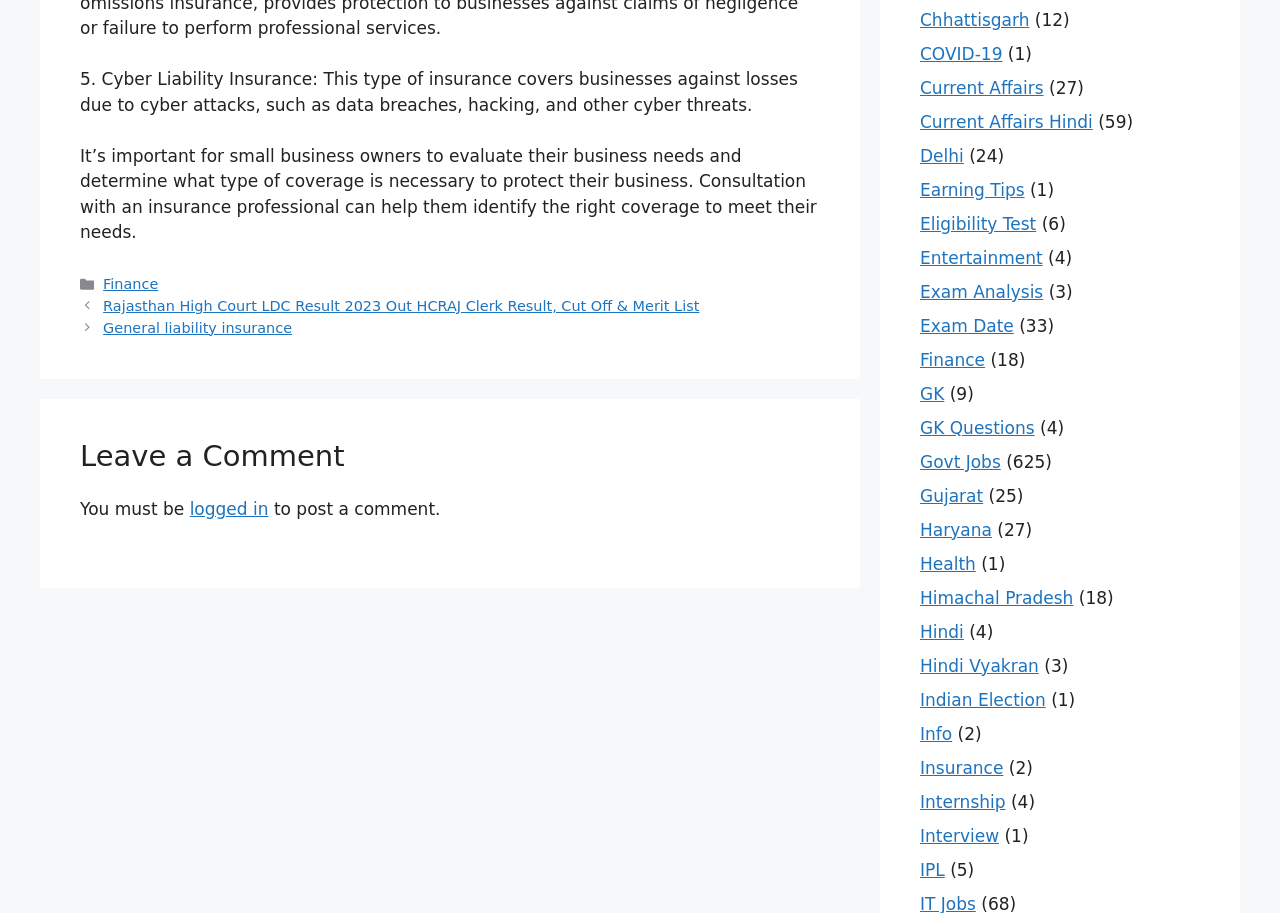Please provide the bounding box coordinates for the element that needs to be clicked to perform the instruction: "Click on the 'Rajasthan High Court LDC Result 2023 Out HCRAJ Clerk Result, Cut Off & Merit List' link". The coordinates must consist of four float numbers between 0 and 1, formatted as [left, top, right, bottom].

[0.081, 0.326, 0.546, 0.344]